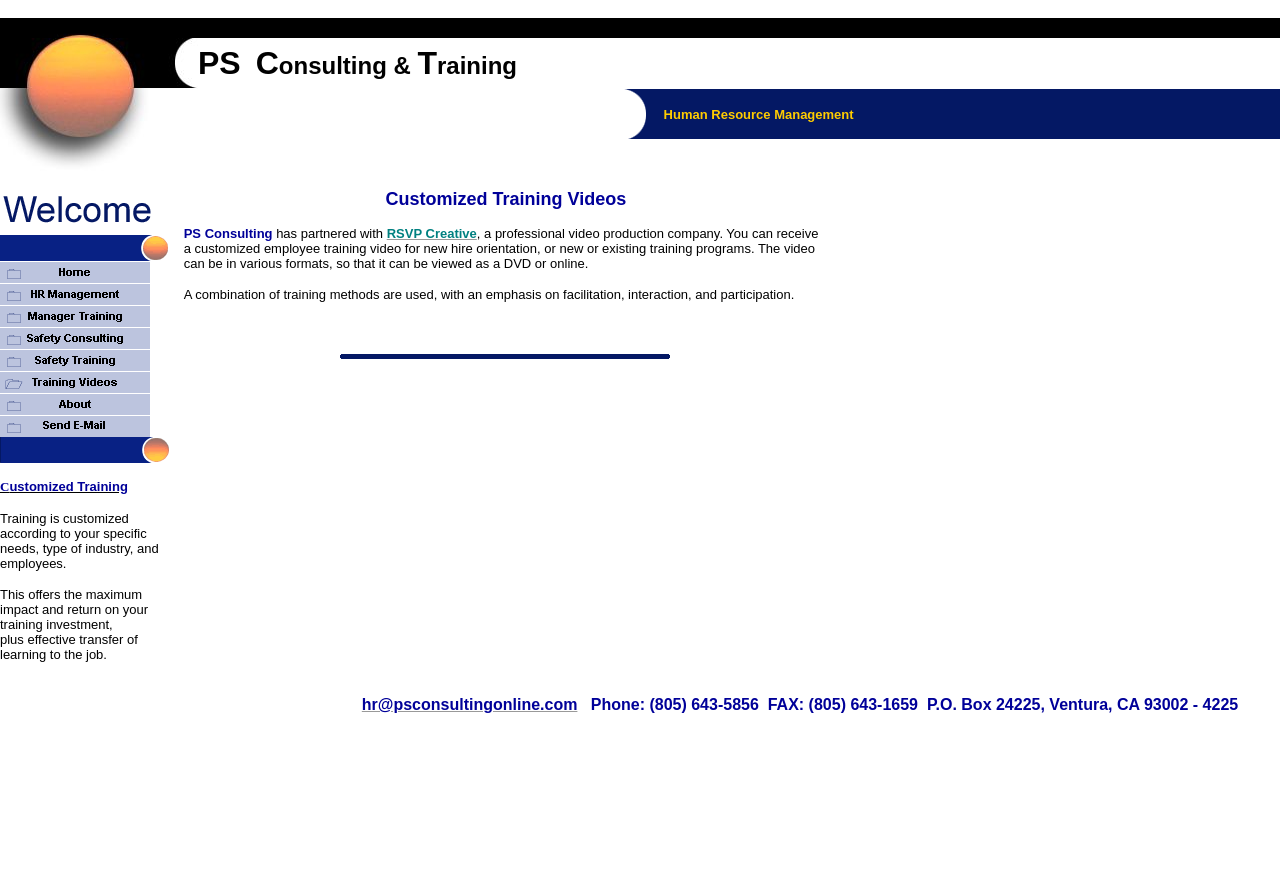Pinpoint the bounding box coordinates for the area that should be clicked to perform the following instruction: "View galleries".

None